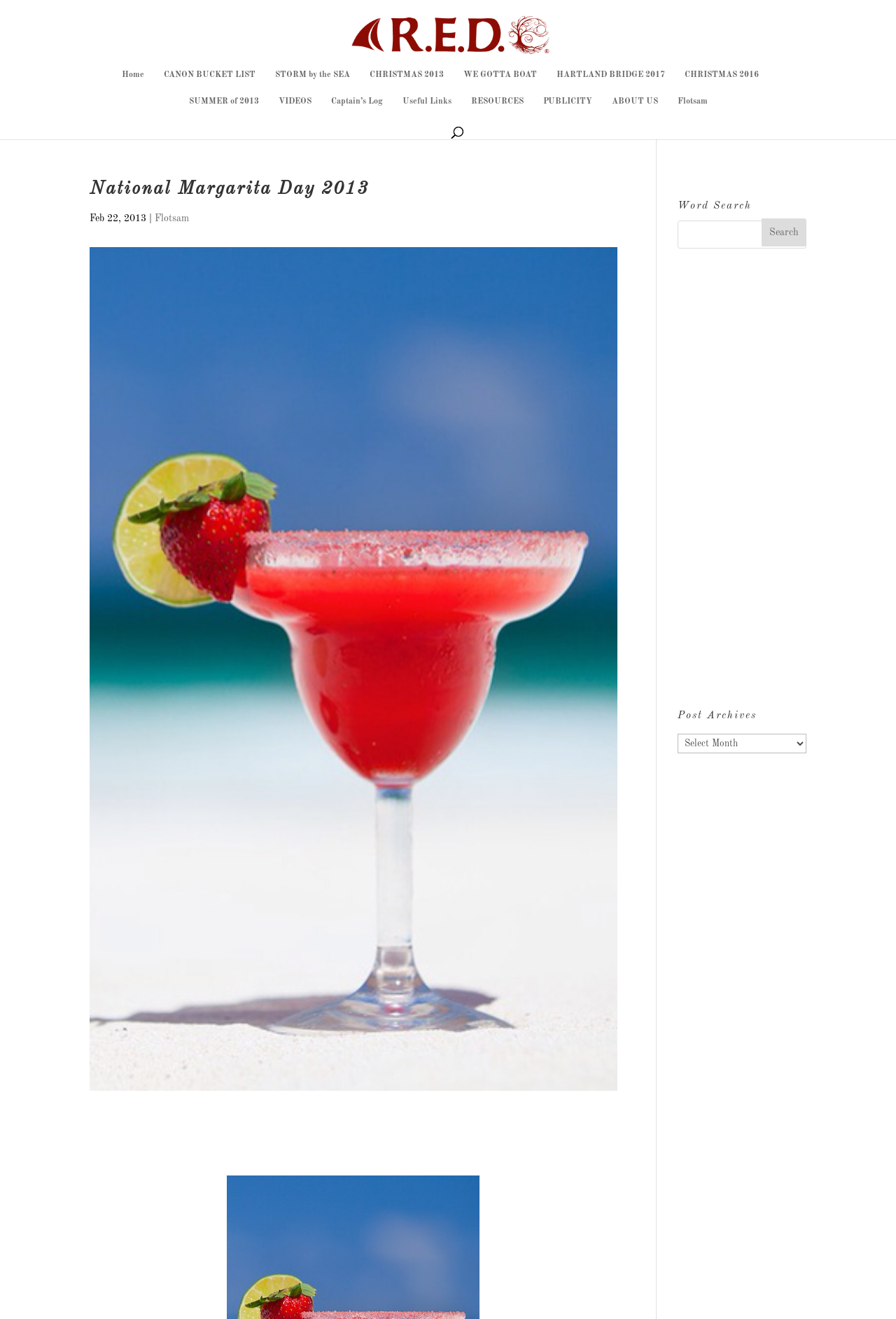How many links are there in the top navigation bar?
Refer to the screenshot and answer in one word or phrase.

9